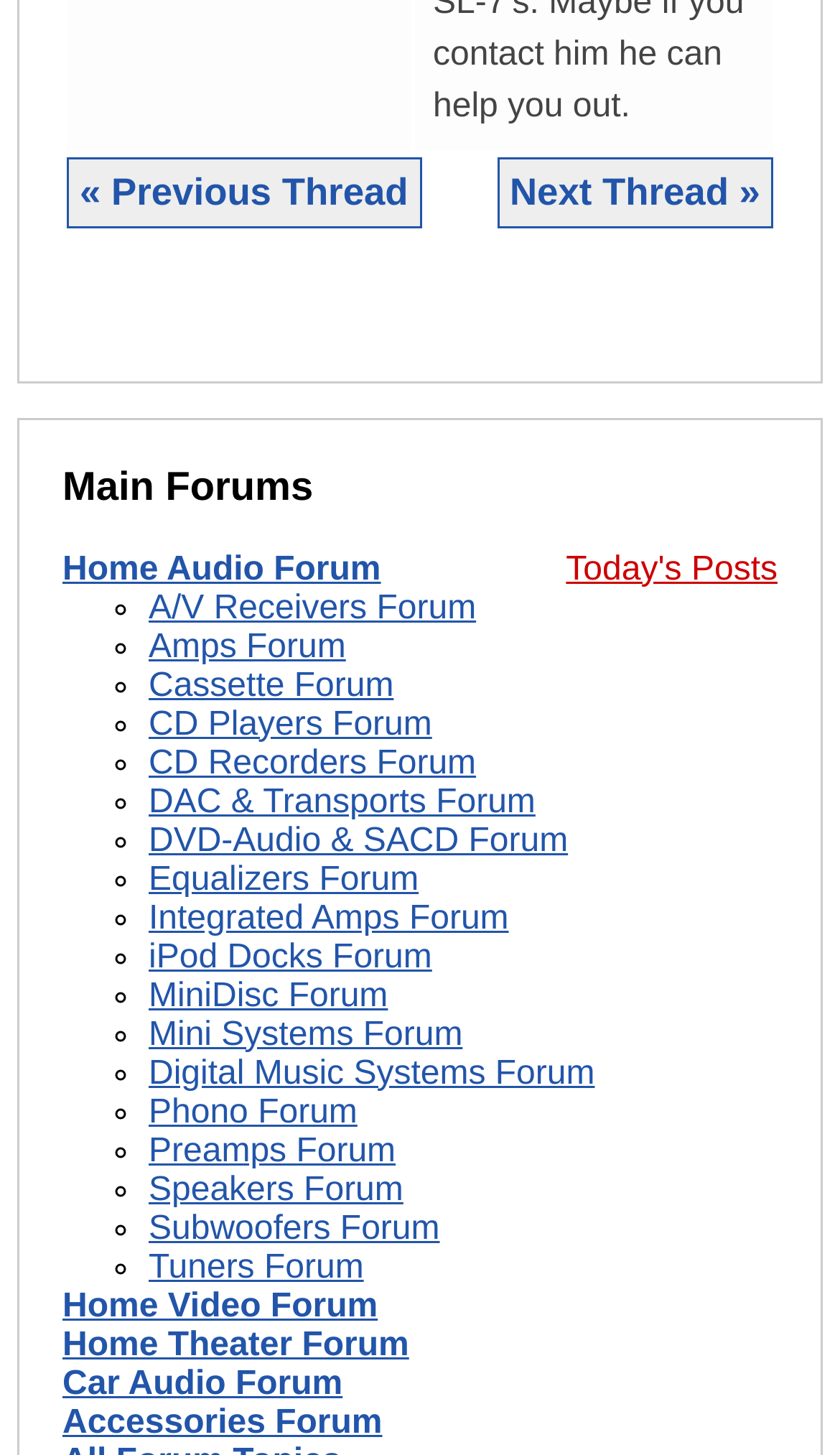Please find the bounding box coordinates of the element's region to be clicked to carry out this instruction: "Explore Wedding DJ Packages".

None